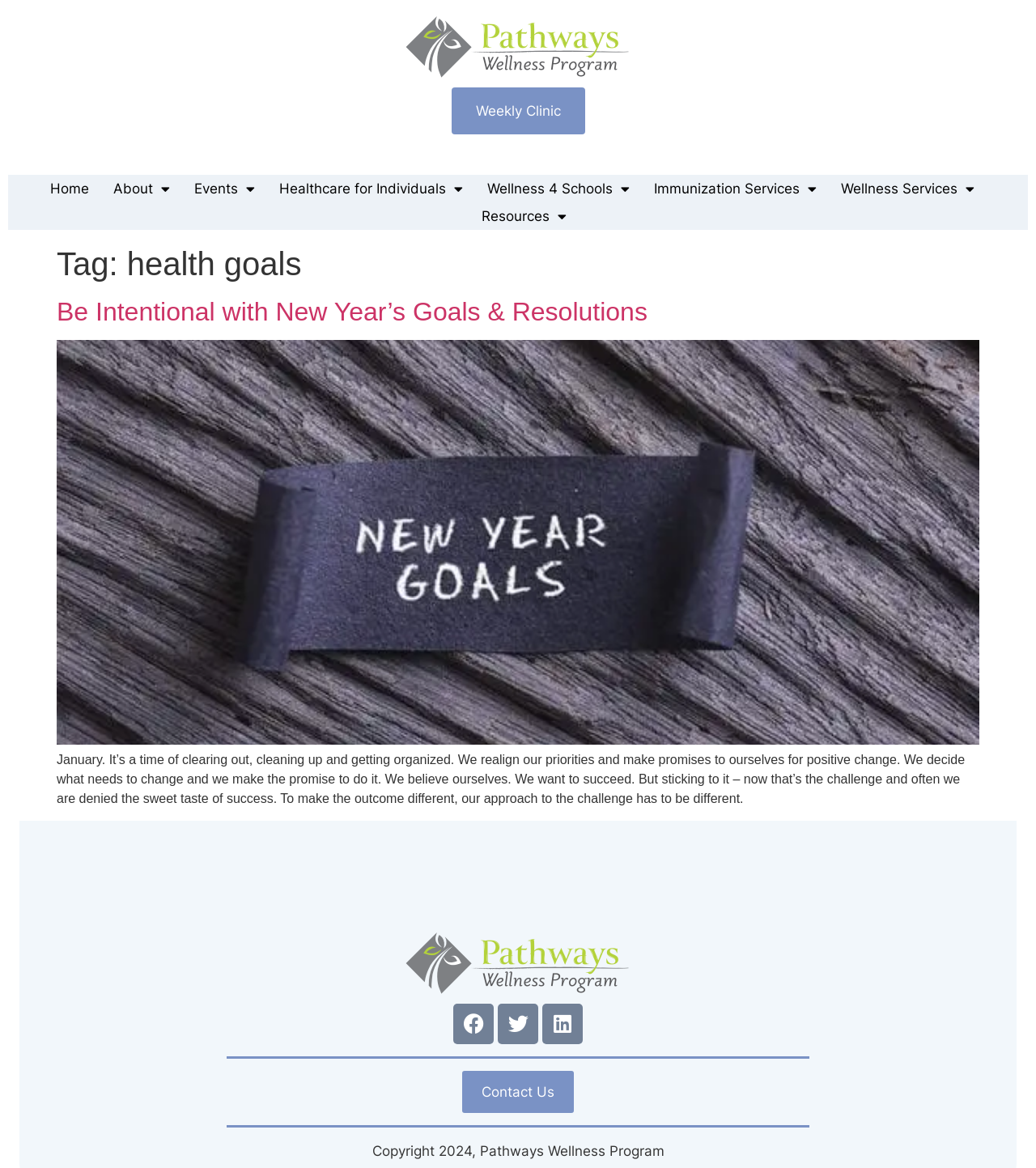Locate the bounding box of the UI element based on this description: "Wellness 4 Schools". Provide four float numbers between 0 and 1 as [left, top, right, bottom].

[0.47, 0.15, 0.607, 0.173]